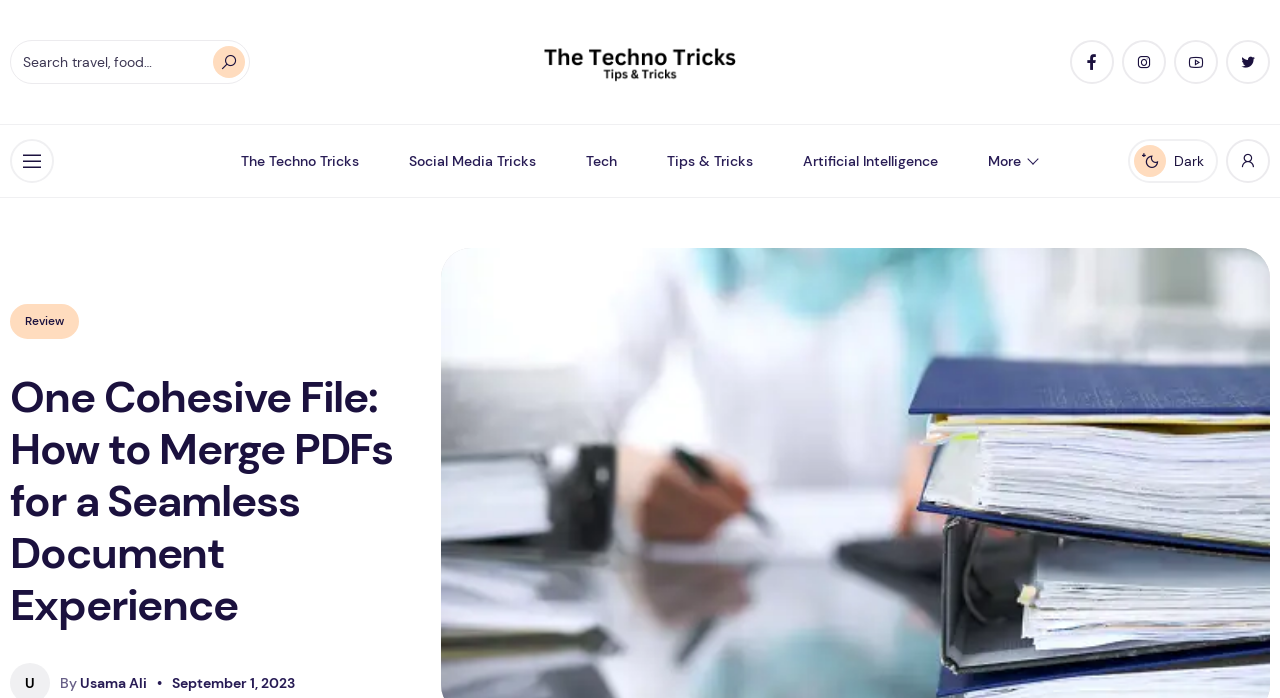Determine the coordinates of the bounding box for the clickable area needed to execute this instruction: "Click the logo".

[0.425, 0.054, 0.575, 0.123]